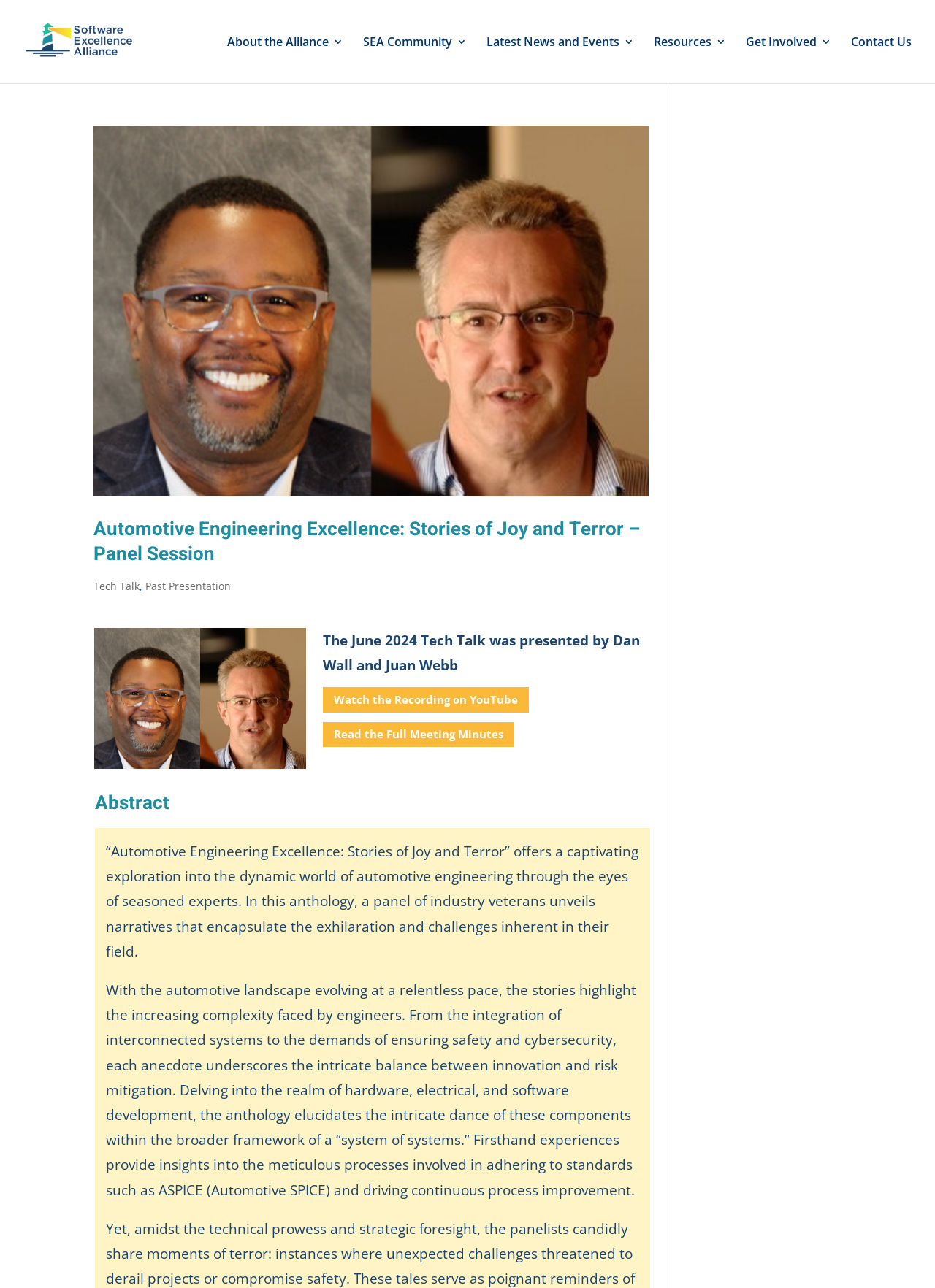Find the bounding box coordinates of the clickable area required to complete the following action: "Click the 'About the Alliance' link".

[0.243, 0.028, 0.367, 0.065]